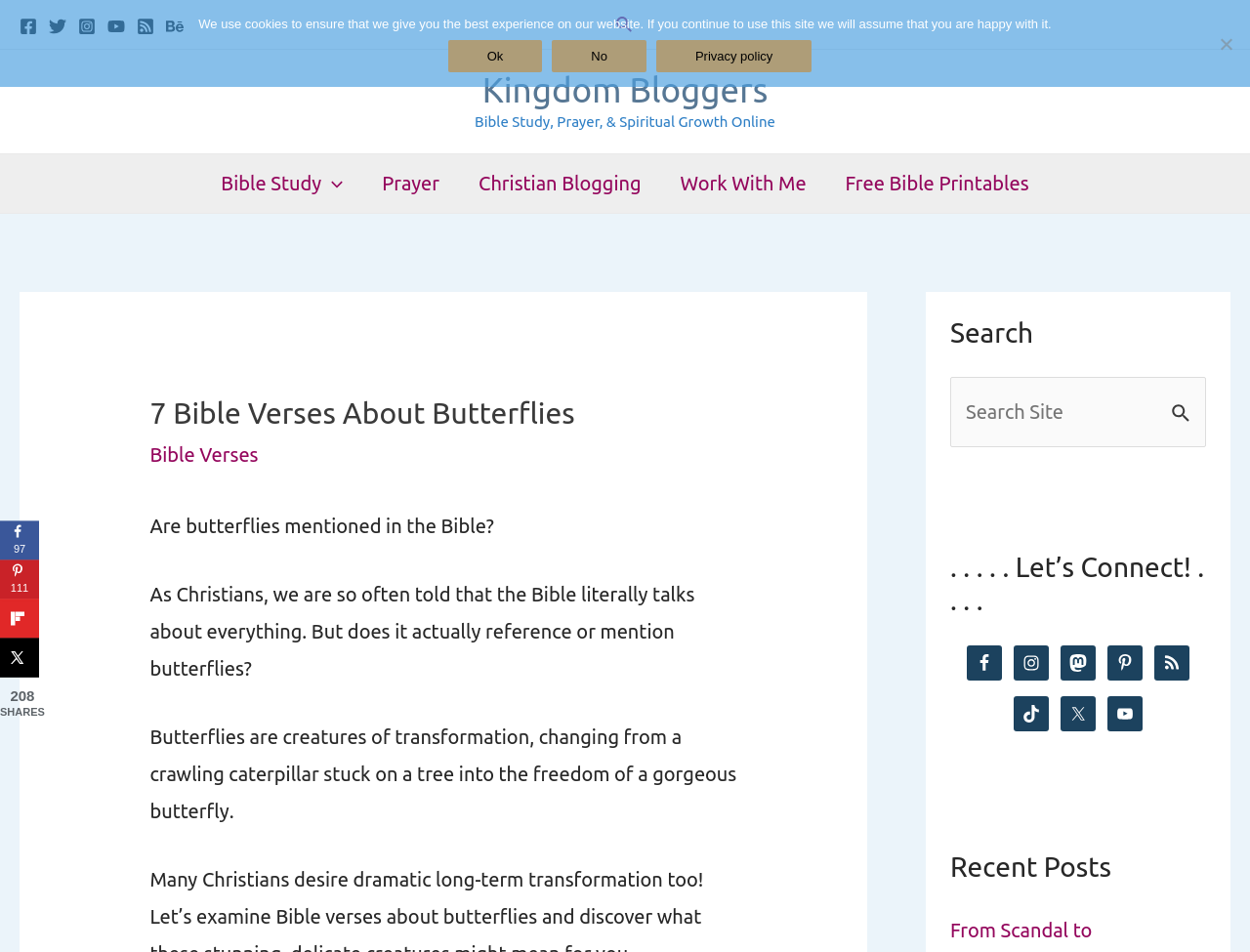Specify the bounding box coordinates of the area to click in order to follow the given instruction: "Read recent posts."

[0.76, 0.893, 0.965, 0.929]